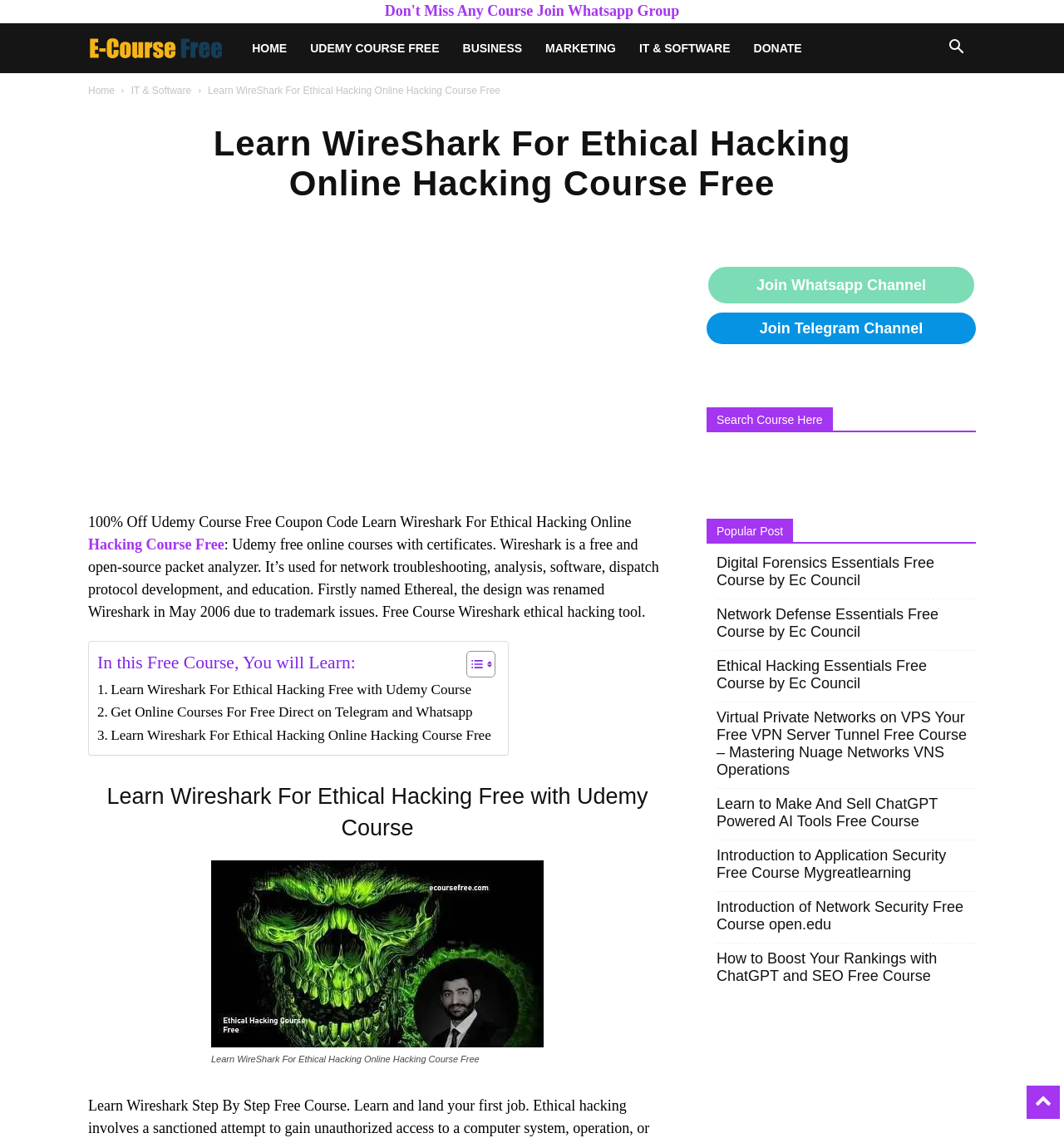Using the description: "Business", determine the UI element's bounding box coordinates. Ensure the coordinates are in the format of four float numbers between 0 and 1, i.e., [left, top, right, bottom].

[0.424, 0.02, 0.502, 0.064]